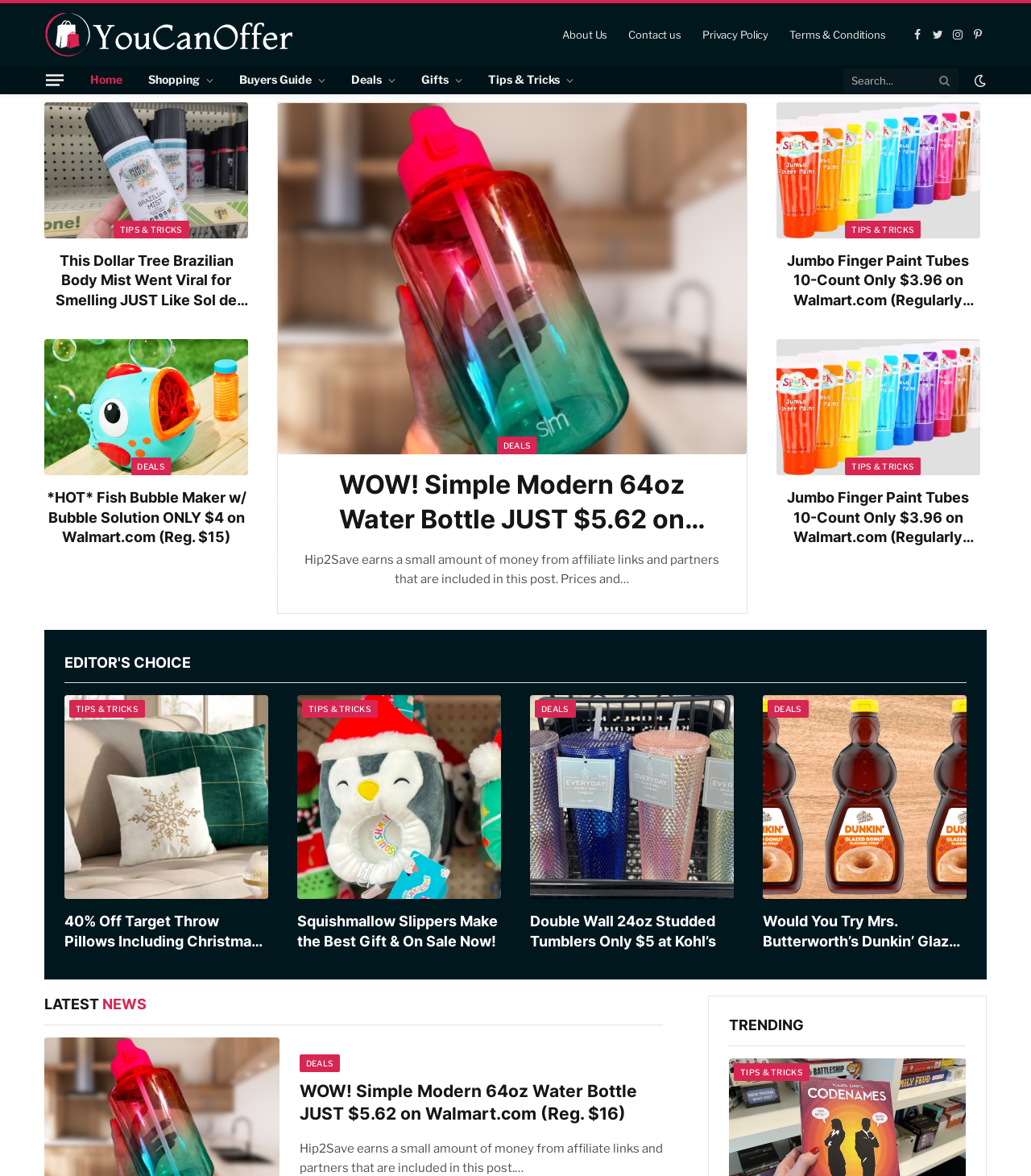Provide the bounding box coordinates of the HTML element this sentence describes: "Tips & Tricks". The bounding box coordinates consist of four float numbers between 0 and 1, i.e., [left, top, right, bottom].

[0.712, 0.904, 0.785, 0.919]